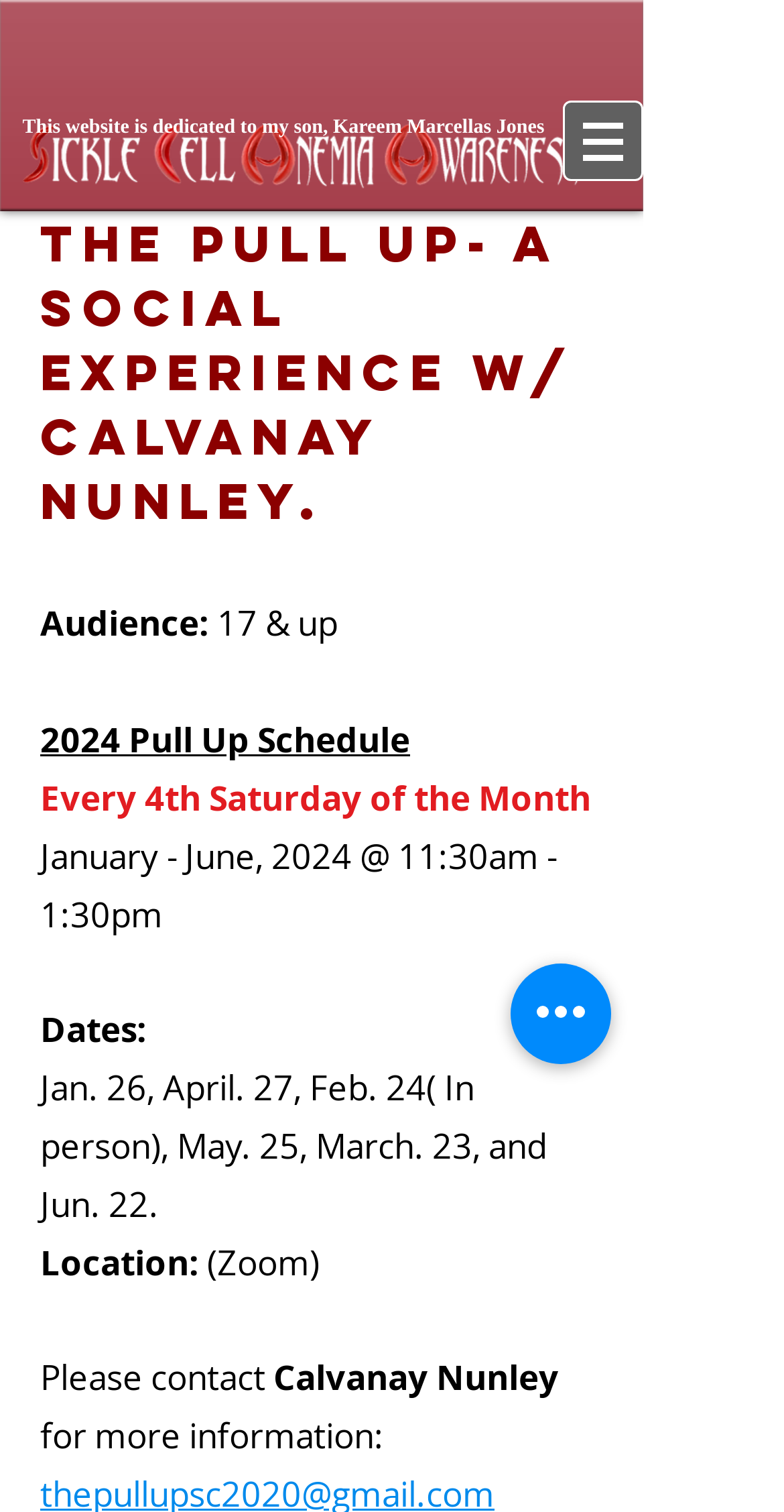From the element description: "aria-label="Quick actions"", extract the bounding box coordinates of the UI element. The coordinates should be expressed as four float numbers between 0 and 1, in the order [left, top, right, bottom].

[0.651, 0.637, 0.779, 0.704]